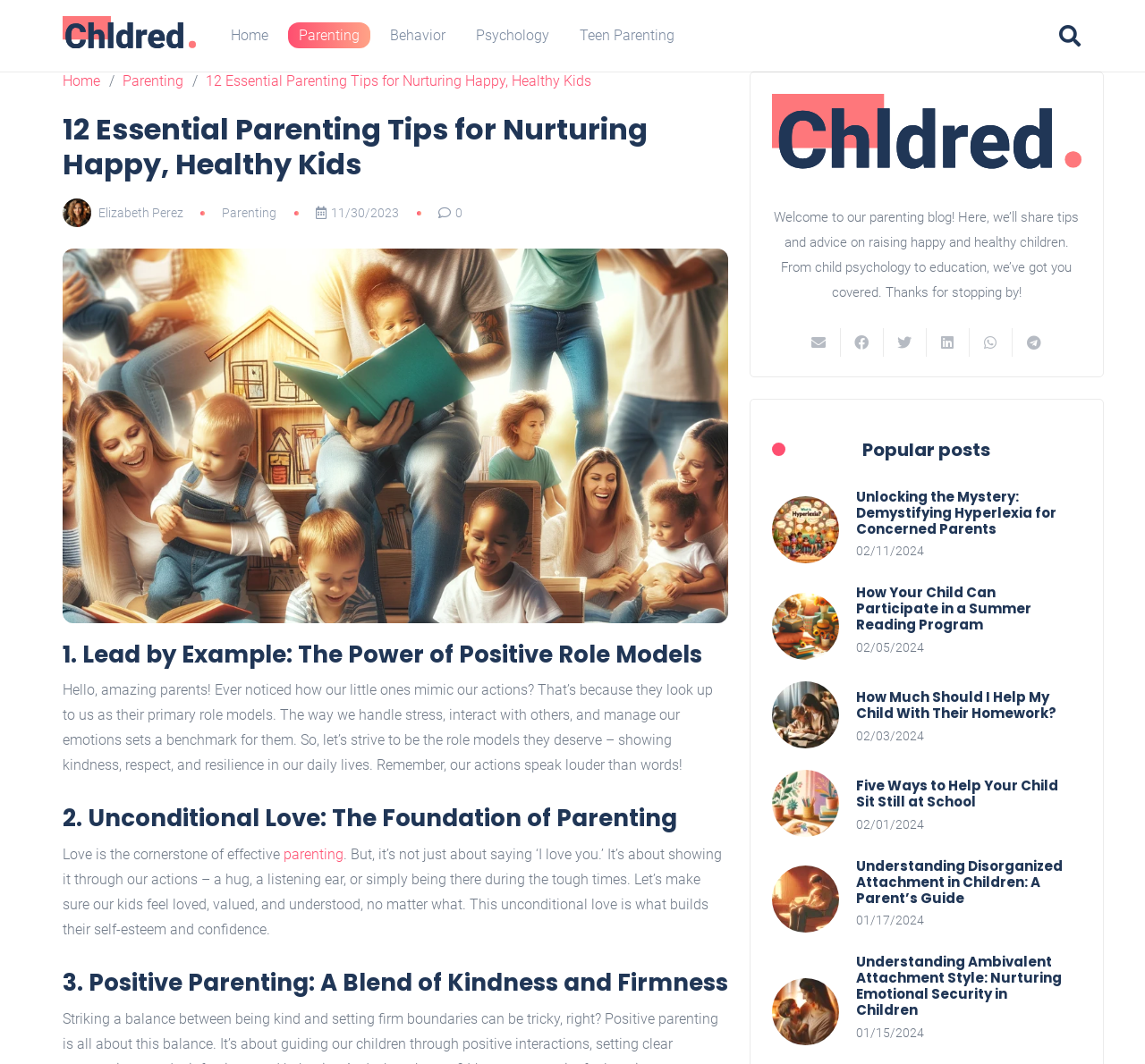Identify the bounding box coordinates of the clickable region required to complete the instruction: "Click on the 'Home' link". The coordinates should be given as four float numbers within the range of 0 and 1, i.e., [left, top, right, bottom].

[0.189, 0.0, 0.248, 0.067]